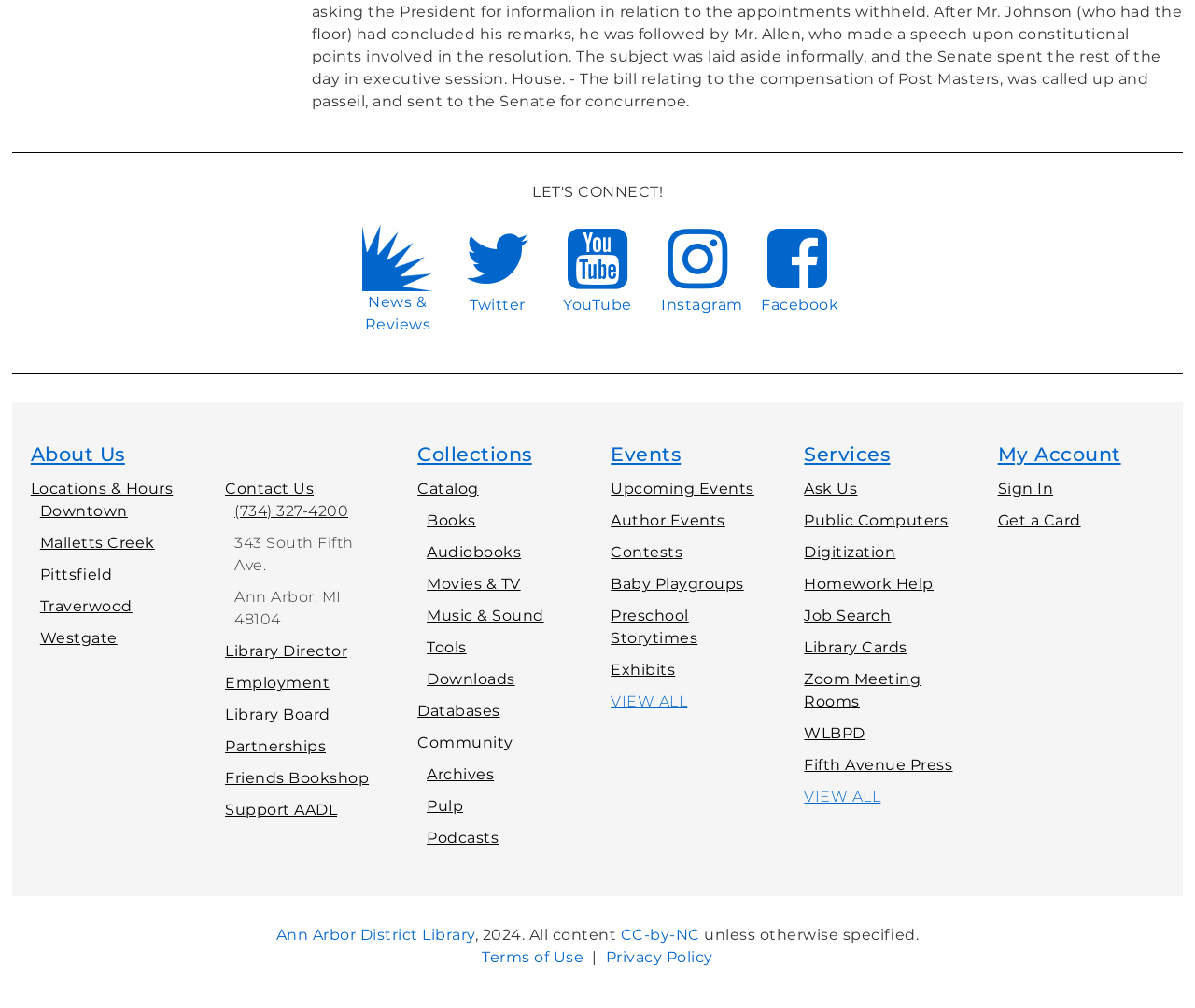Could you highlight the region that needs to be clicked to execute the instruction: "Sign in to My Account"?

[0.835, 0.476, 0.881, 0.494]